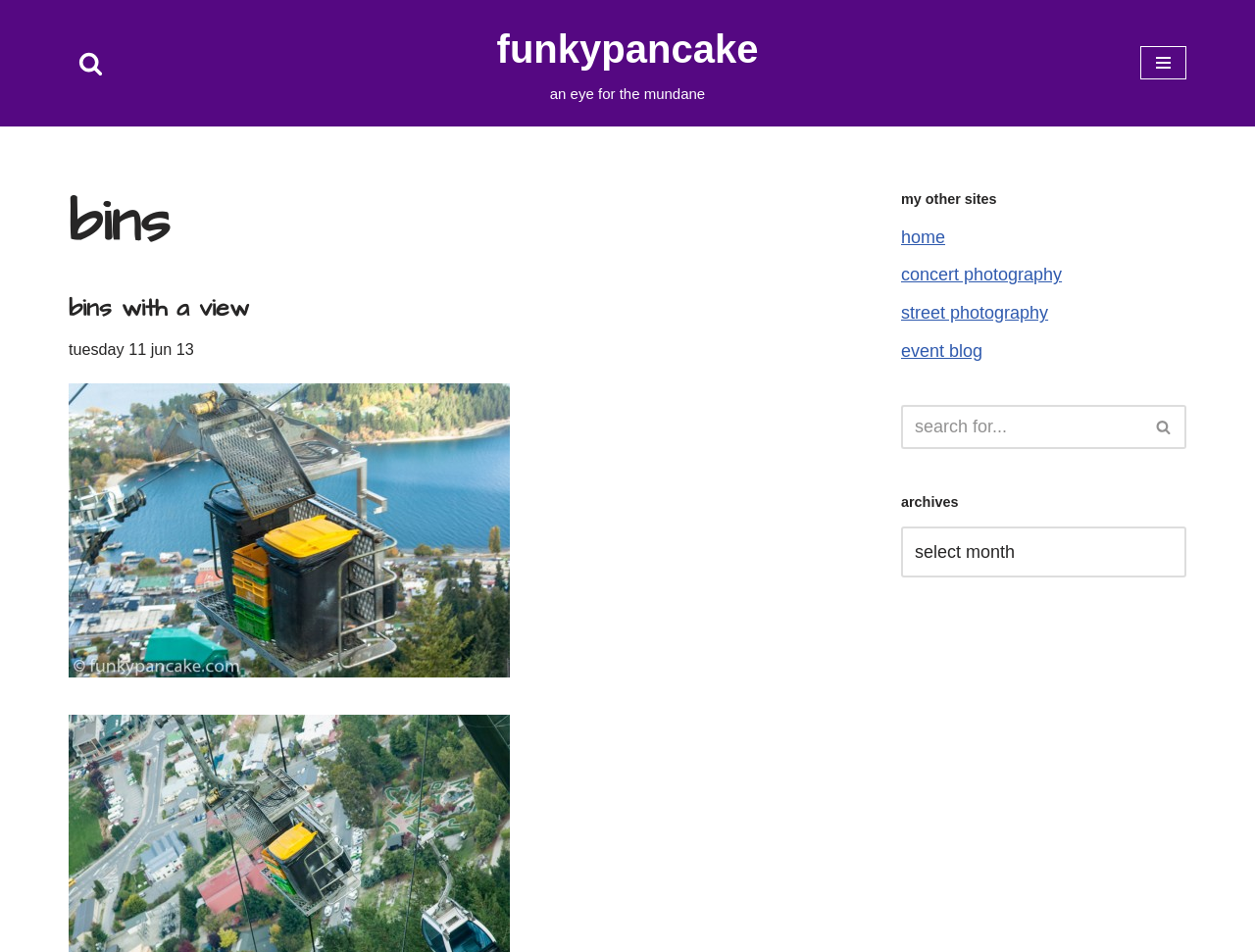Determine the bounding box coordinates of the region that needs to be clicked to achieve the task: "Search for something".

[0.718, 0.425, 0.91, 0.471]